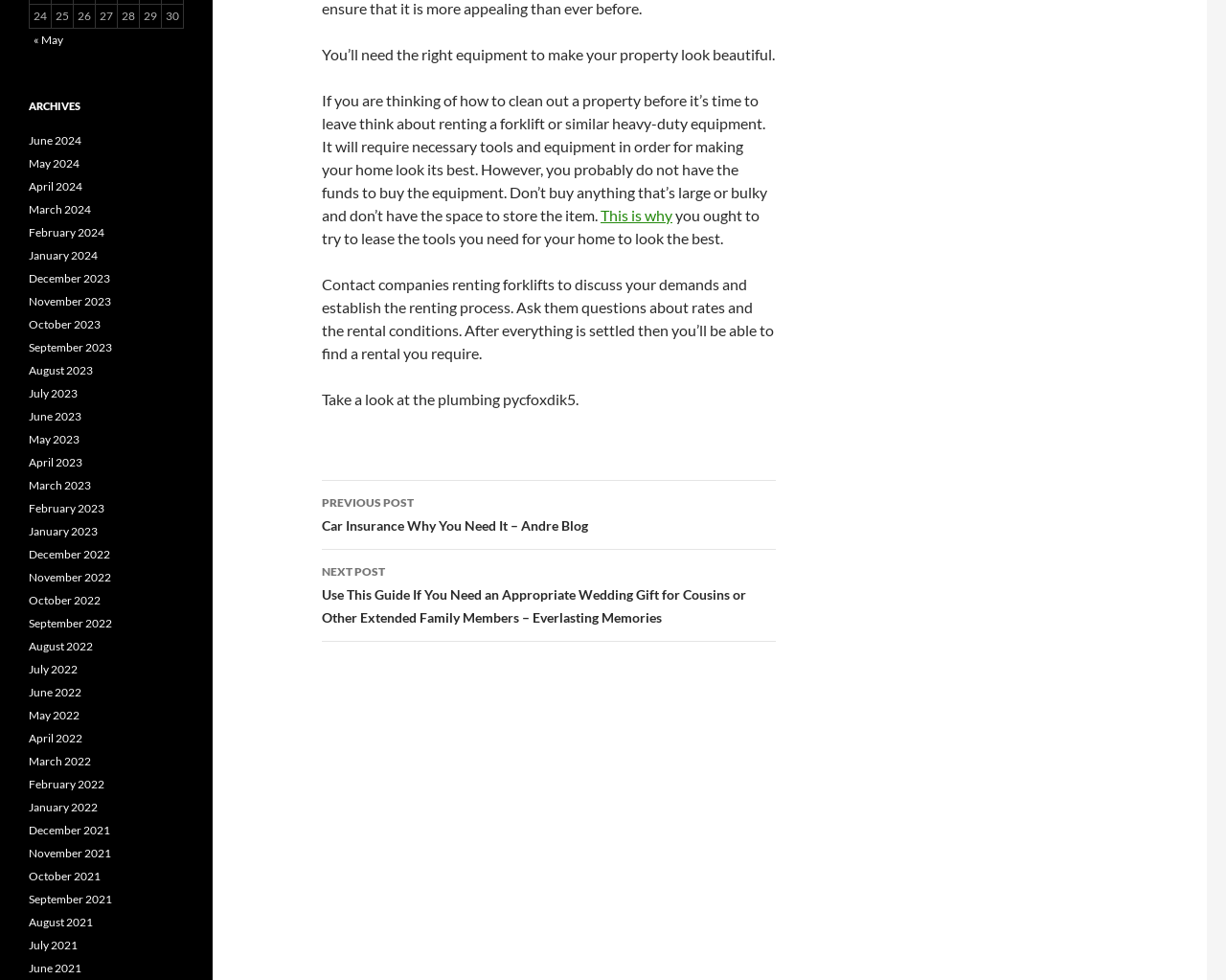Please provide the bounding box coordinates for the UI element as described: "This is why". The coordinates must be four floats between 0 and 1, represented as [left, top, right, bottom].

[0.49, 0.21, 0.548, 0.229]